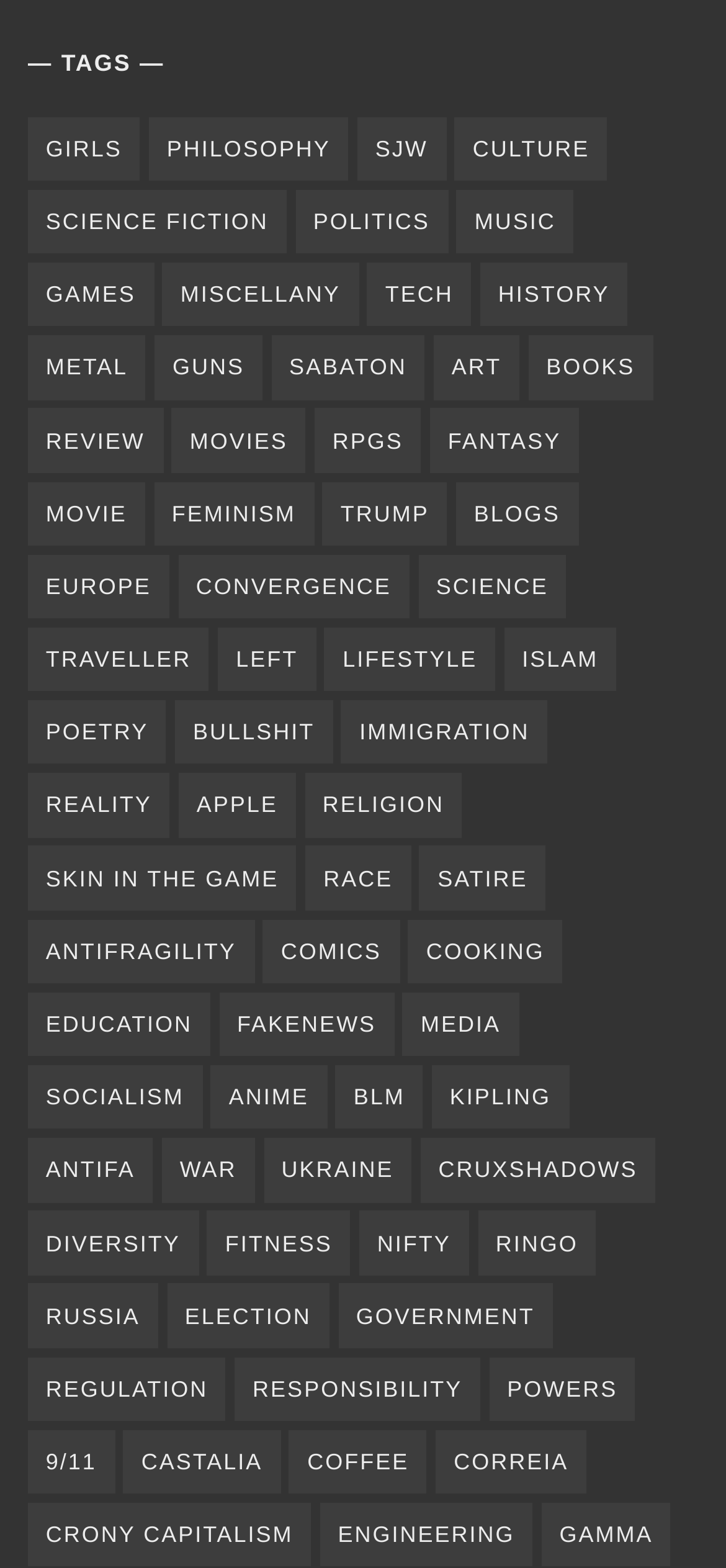Please specify the bounding box coordinates of the element that should be clicked to execute the given instruction: 'Explore the SCIENCE FICTION category'. Ensure the coordinates are four float numbers between 0 and 1, expressed as [left, top, right, bottom].

[0.038, 0.121, 0.395, 0.162]